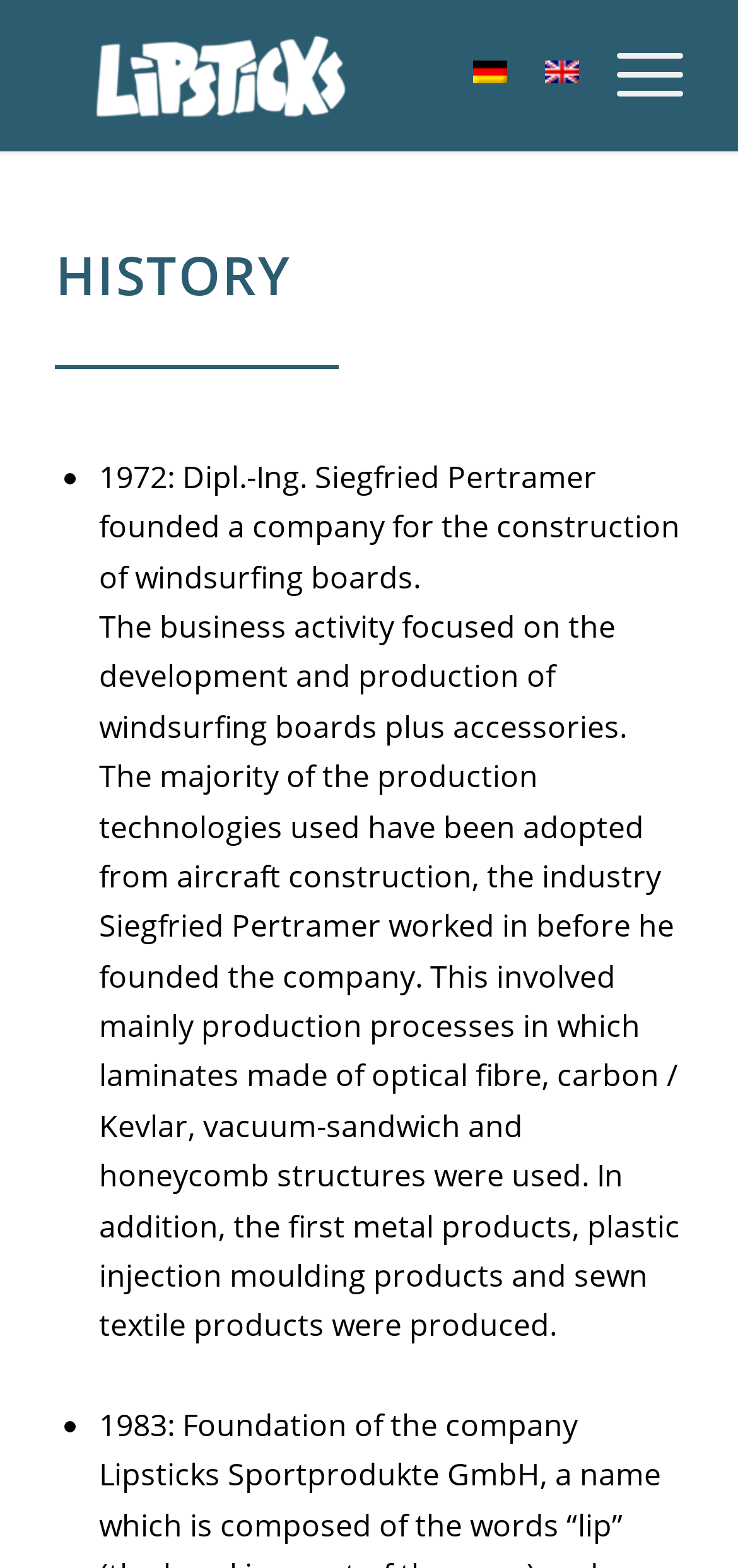What languages are available on the webpage?
Please use the visual content to give a single word or phrase answer.

Deutsch, English